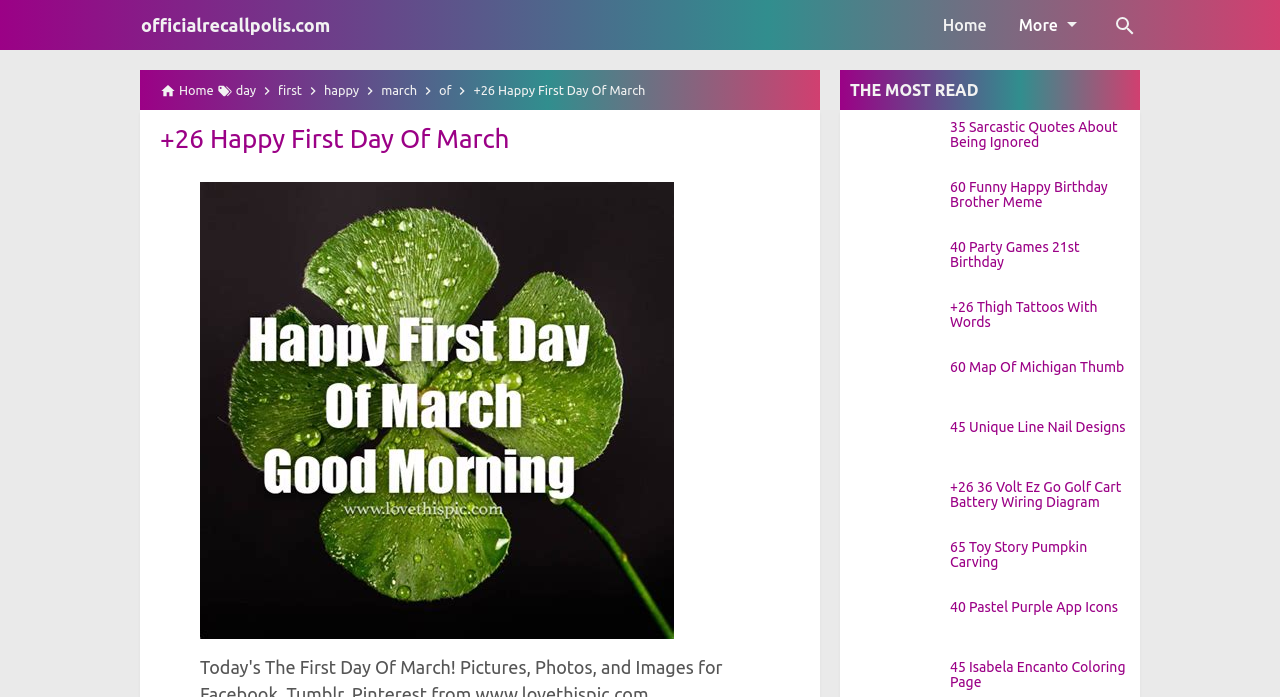Bounding box coordinates are to be given in the format (top-left x, top-left y, bottom-right x, bottom-right y). All values must be floating point numbers between 0 and 1. Provide the bounding box coordinate for the UI element described as: title="search"

[0.867, 0.0, 0.891, 0.072]